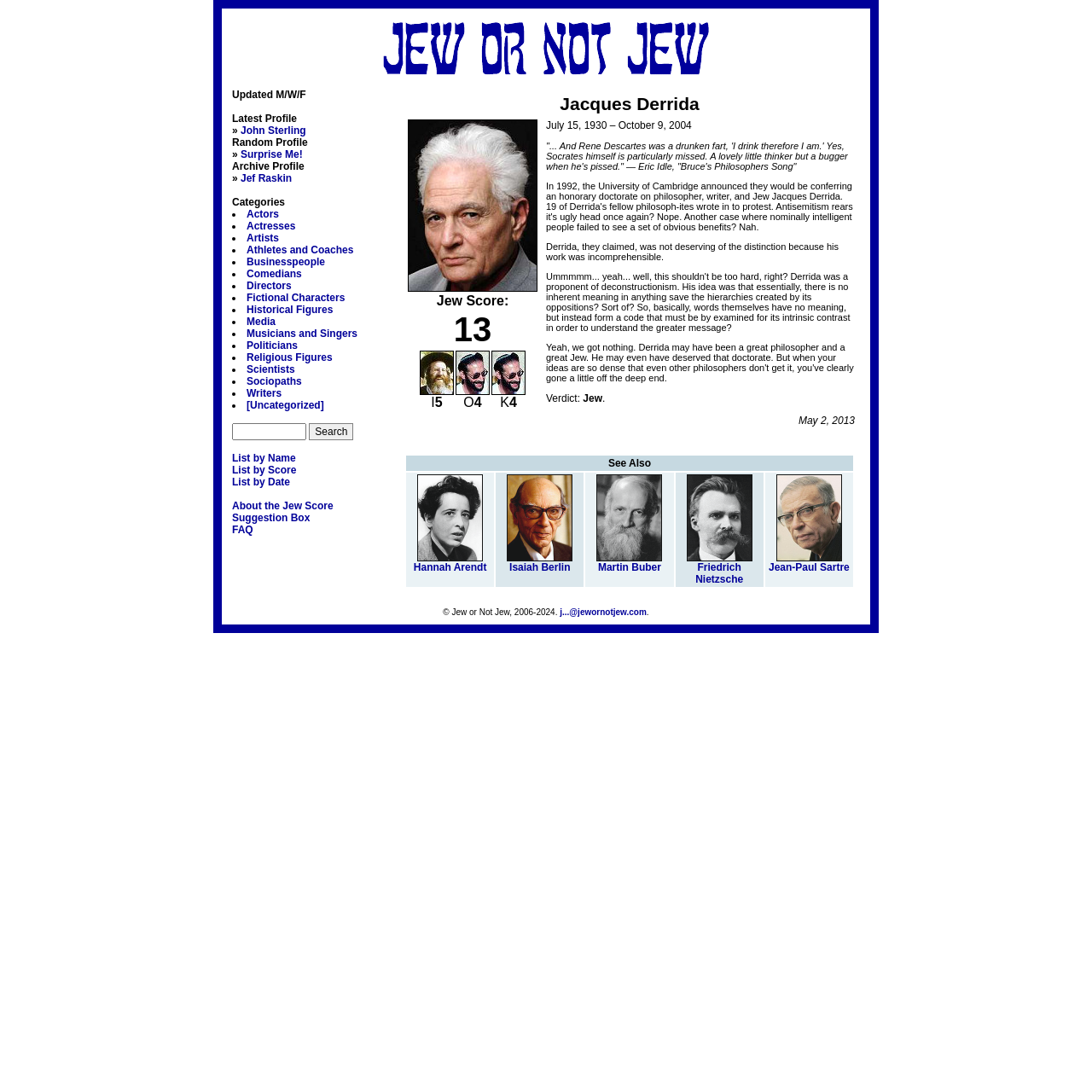Can you specify the bounding box coordinates for the region that should be clicked to fulfill this instruction: "Search for a celebrity".

None